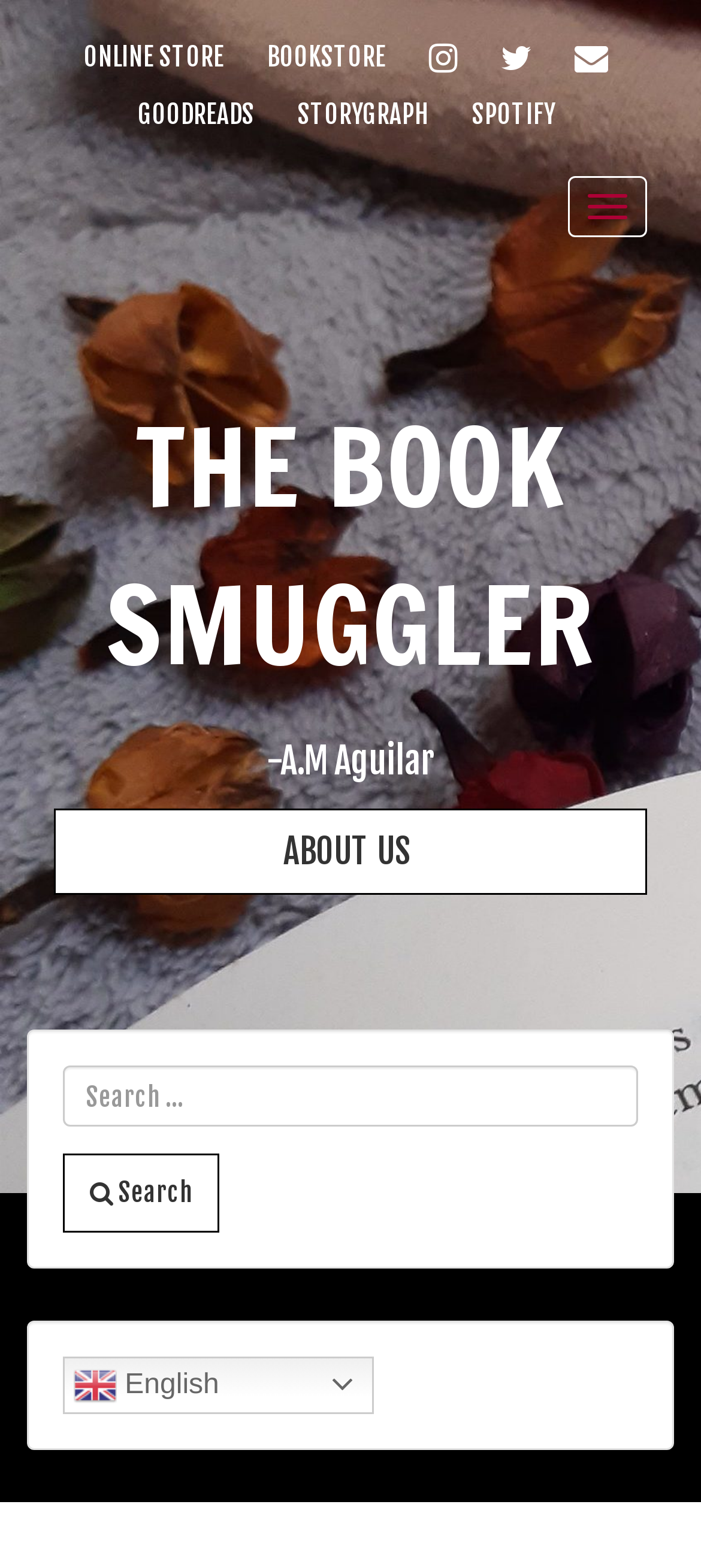Give a short answer to this question using one word or a phrase:
What is the purpose of the button with a search icon?

To search